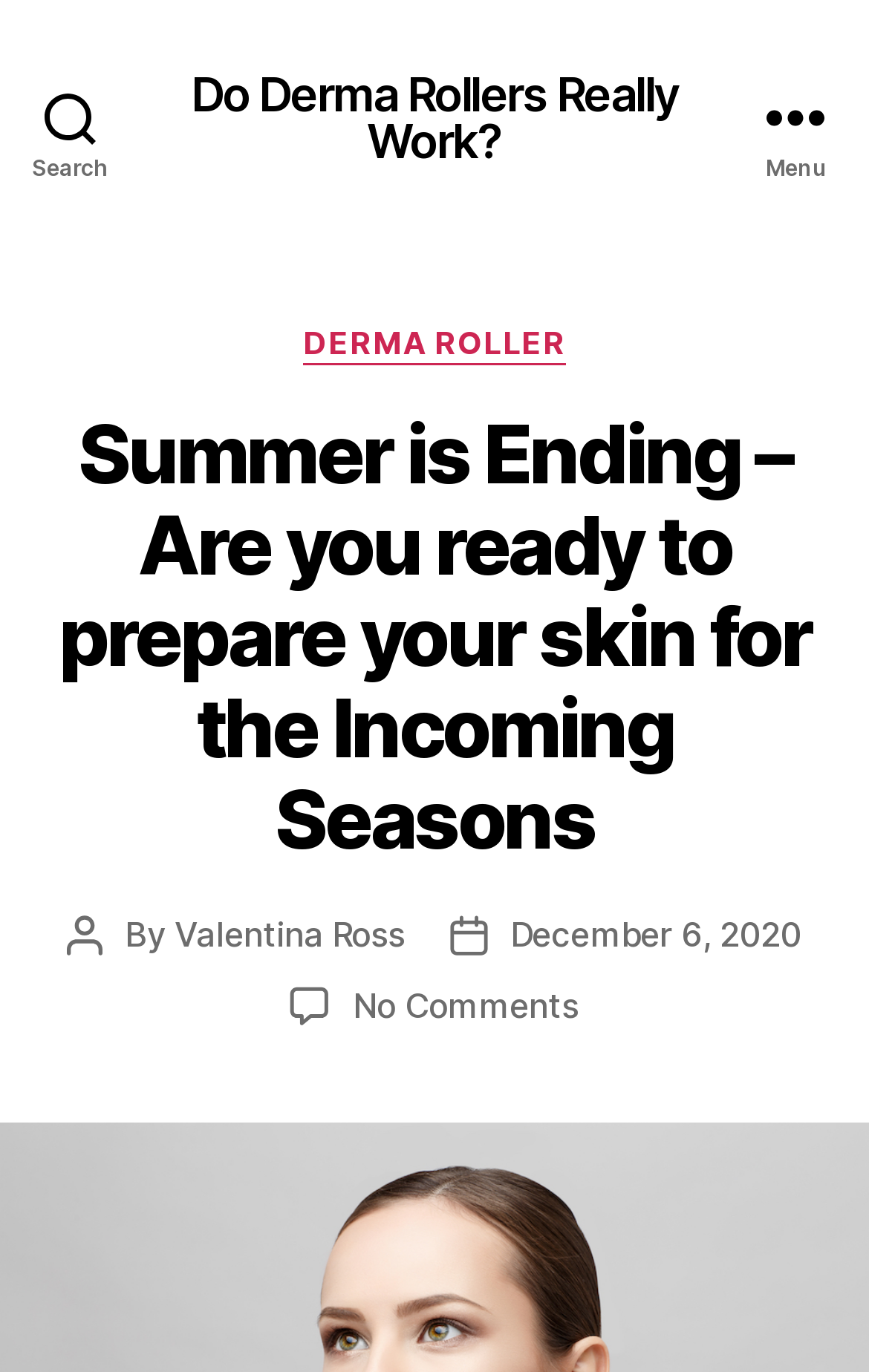Locate the bounding box coordinates of the UI element described by: "Valentina Ross". The bounding box coordinates should consist of four float numbers between 0 and 1, i.e., [left, top, right, bottom].

[0.201, 0.665, 0.466, 0.696]